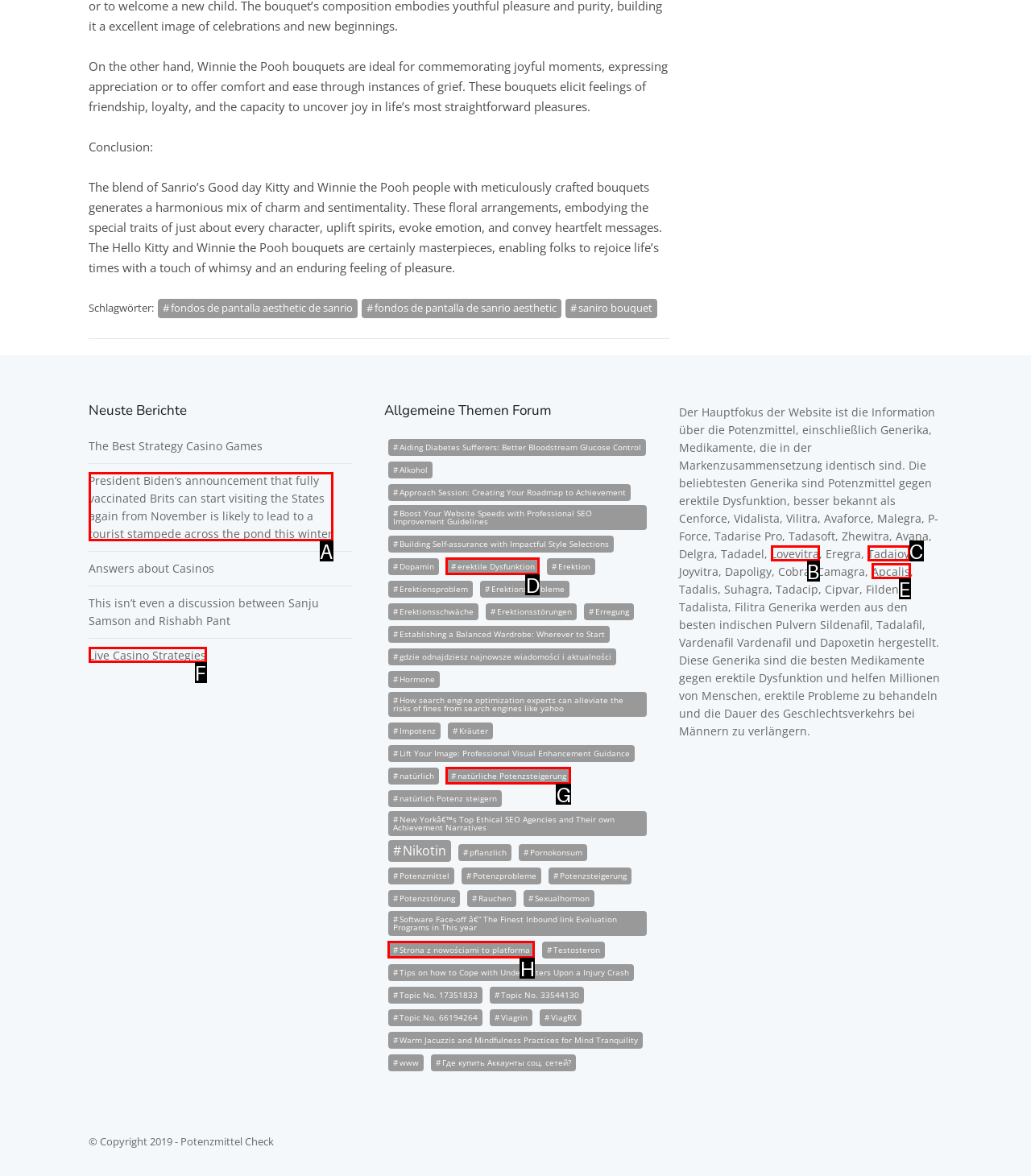From the provided choices, determine which option matches the description: natürliche Potenzsteigerung. Respond with the letter of the correct choice directly.

G